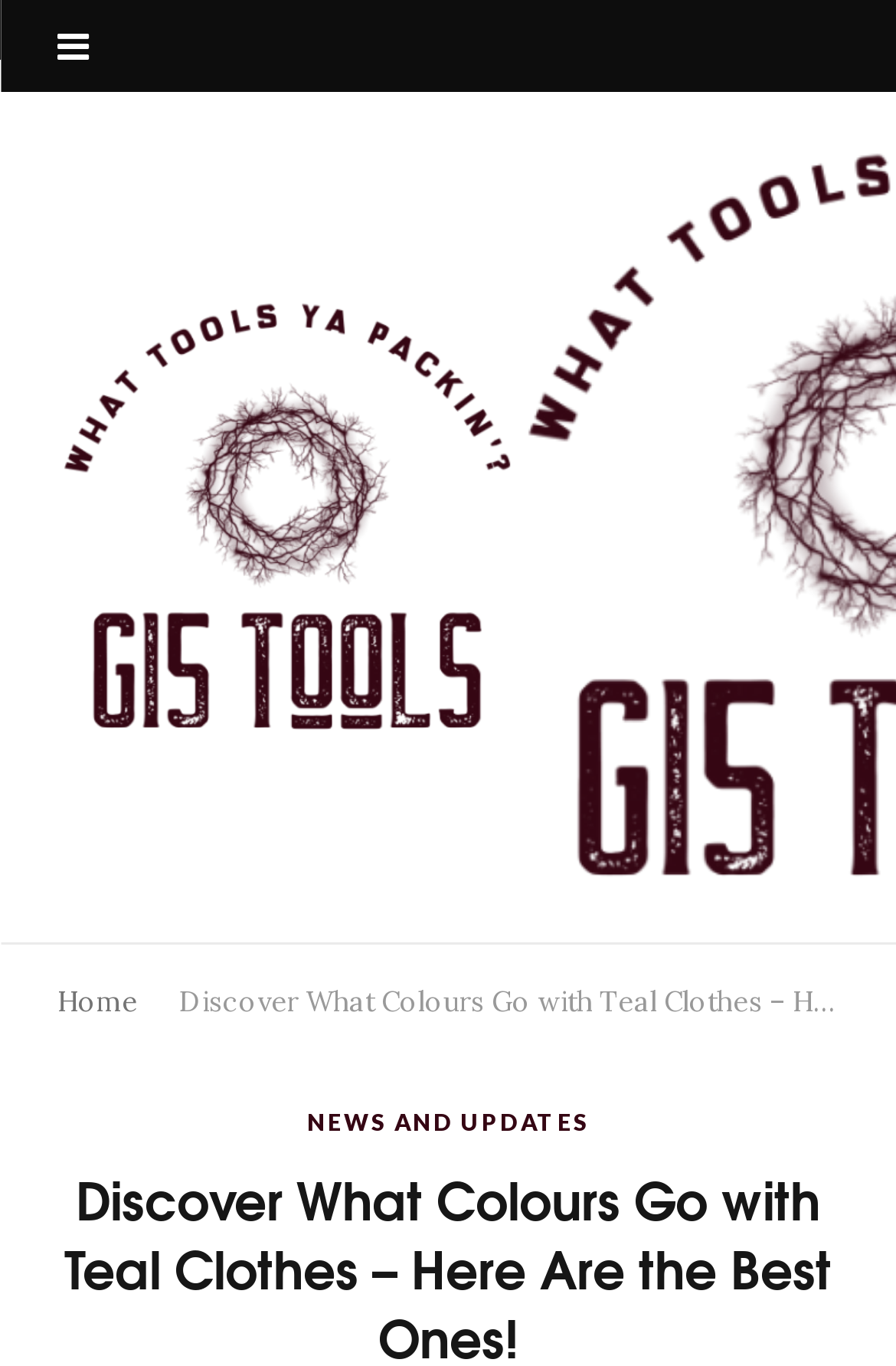Extract the bounding box coordinates of the UI element described: "Erik Strand / cpp_parallelism". Provide the coordinates in the format [left, top, right, bottom] with values ranging from 0 to 1.

None